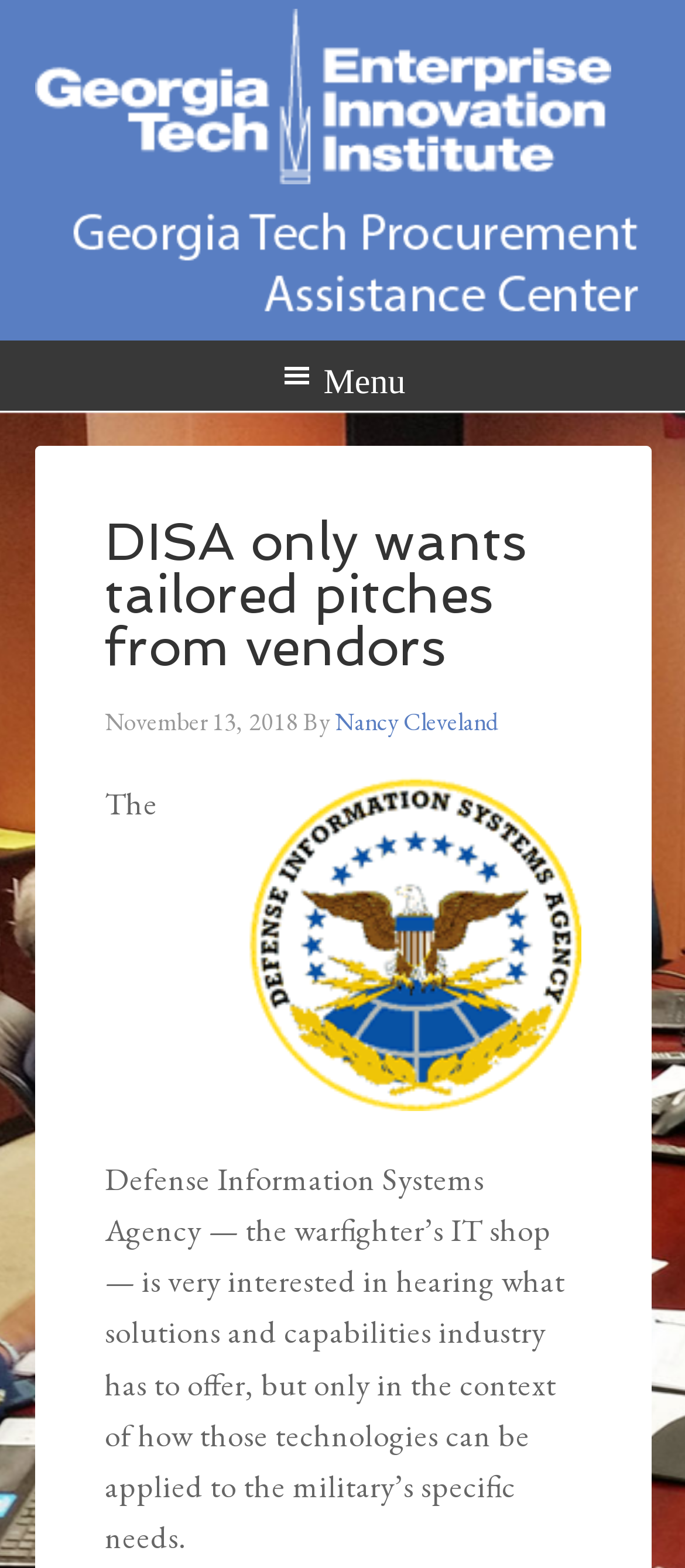Please provide a comprehensive response to the question below by analyzing the image: 
What is the purpose of the Defense Information Systems Agency?

I found the purpose of the Defense Information Systems Agency by reading the static text in the article content, which describes the agency as 'the warfighter's IT shop'. This suggests that the agency is responsible for providing IT services and support to the military.